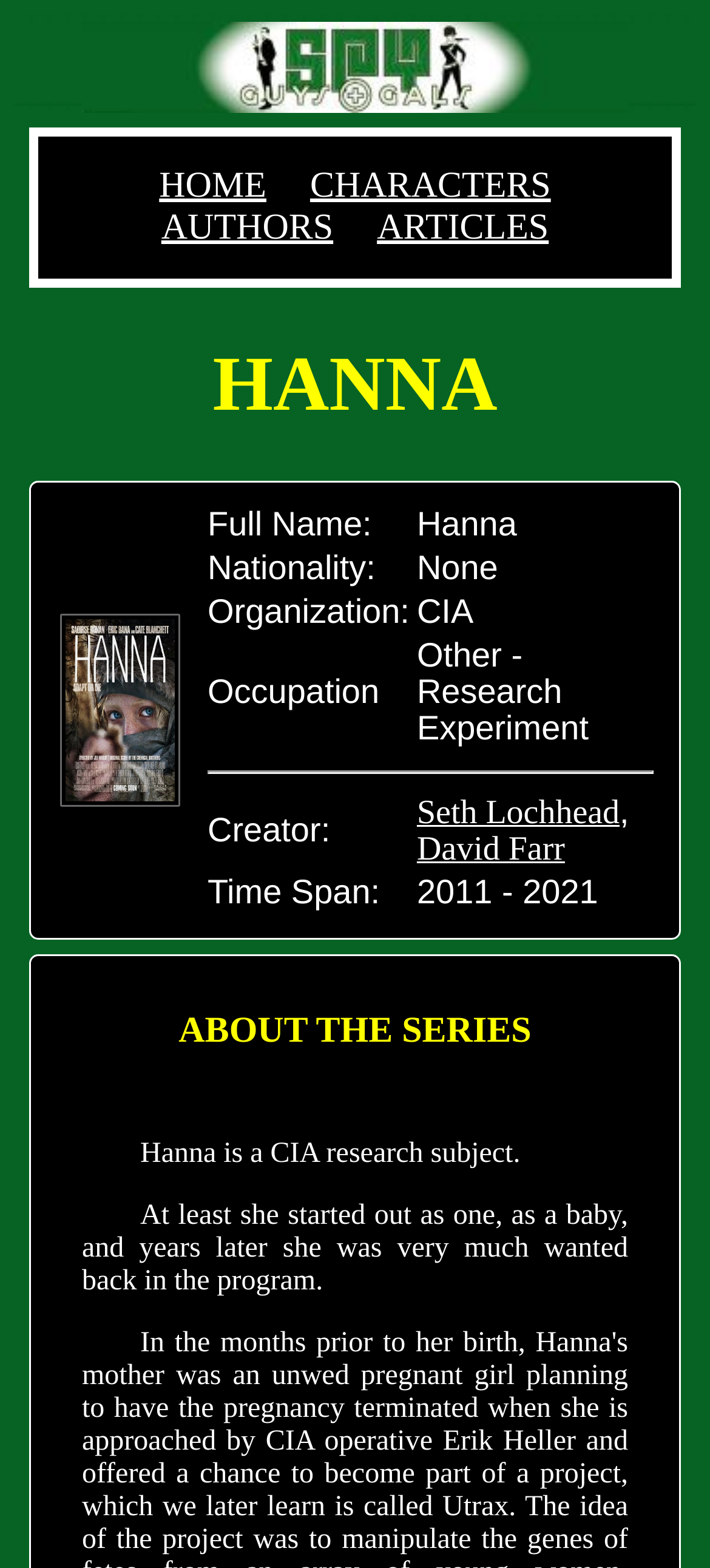What is Hanna's occupation?
Using the image as a reference, answer the question in detail.

I found the answer by looking at the table that describes Hanna's details. In the row that starts with 'Occupation', the corresponding value is 'Other - Research Experiment'.